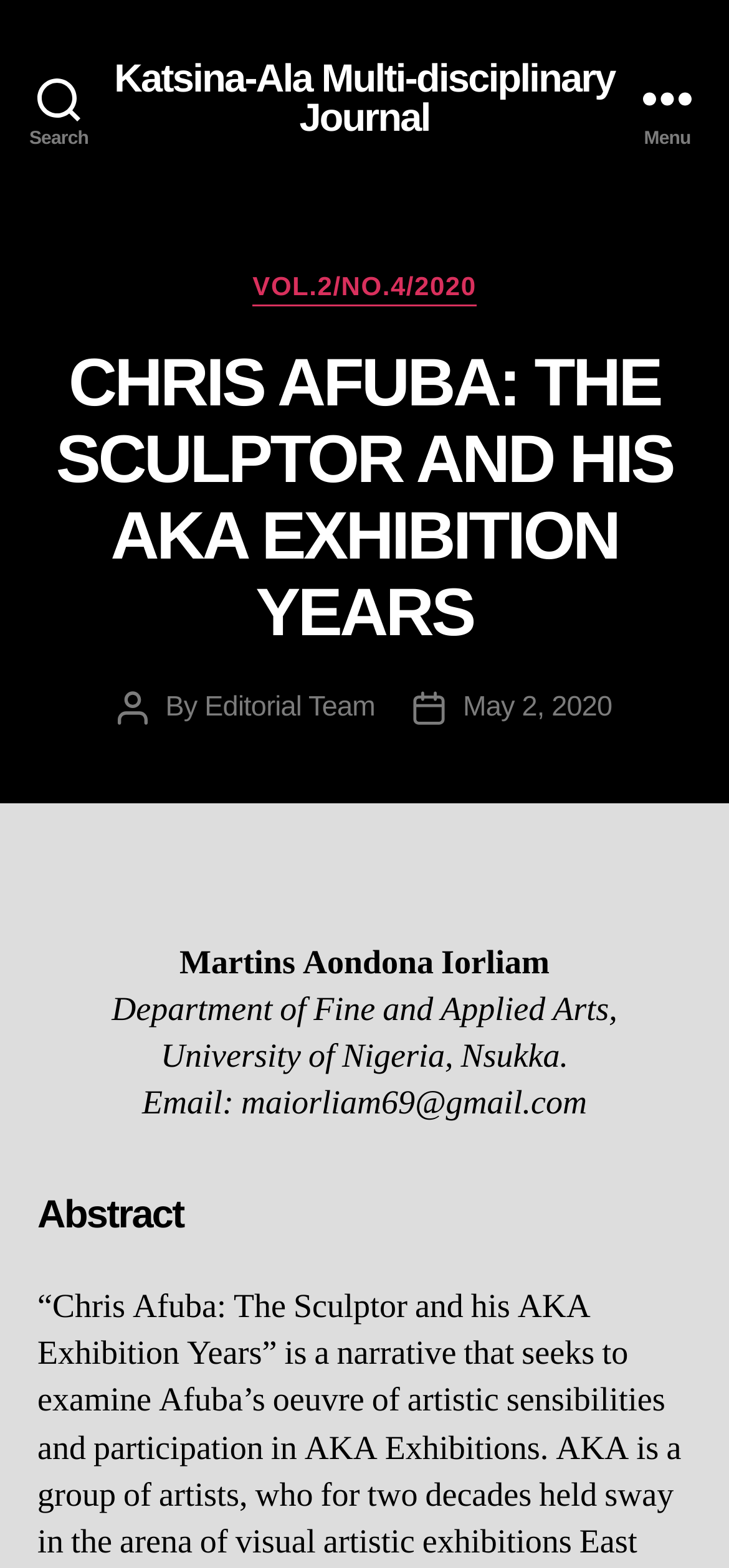Find the bounding box coordinates for the UI element that matches this description: "Editorial Team".

[0.281, 0.44, 0.515, 0.46]